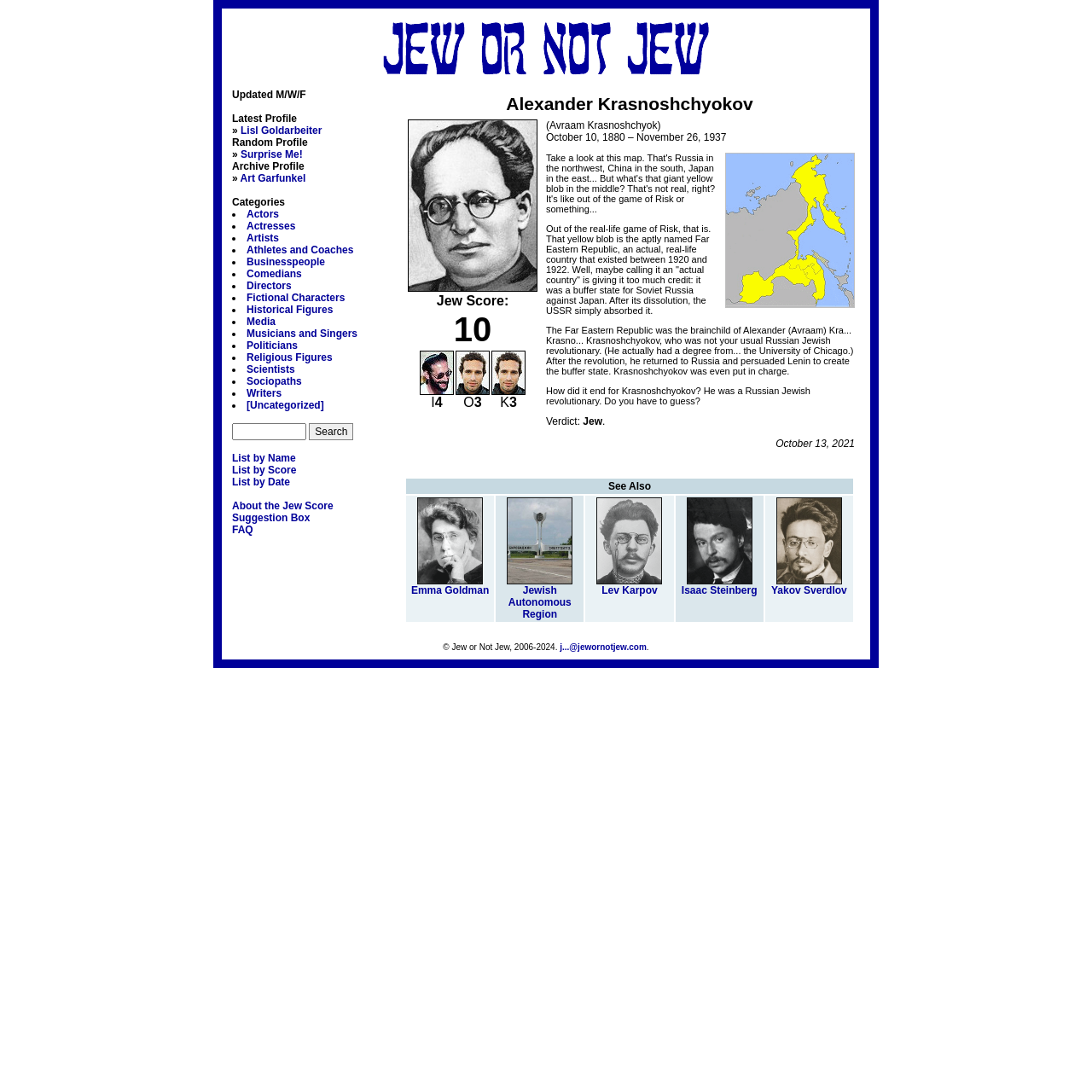Please answer the following question as detailed as possible based on the image: 
What is the verdict on Alexander Krasnoshchyokov's Jewish identity?

The text description concludes that Alexander Krasnoshchyokov is a Jew, stating 'Verdict: Jew'.